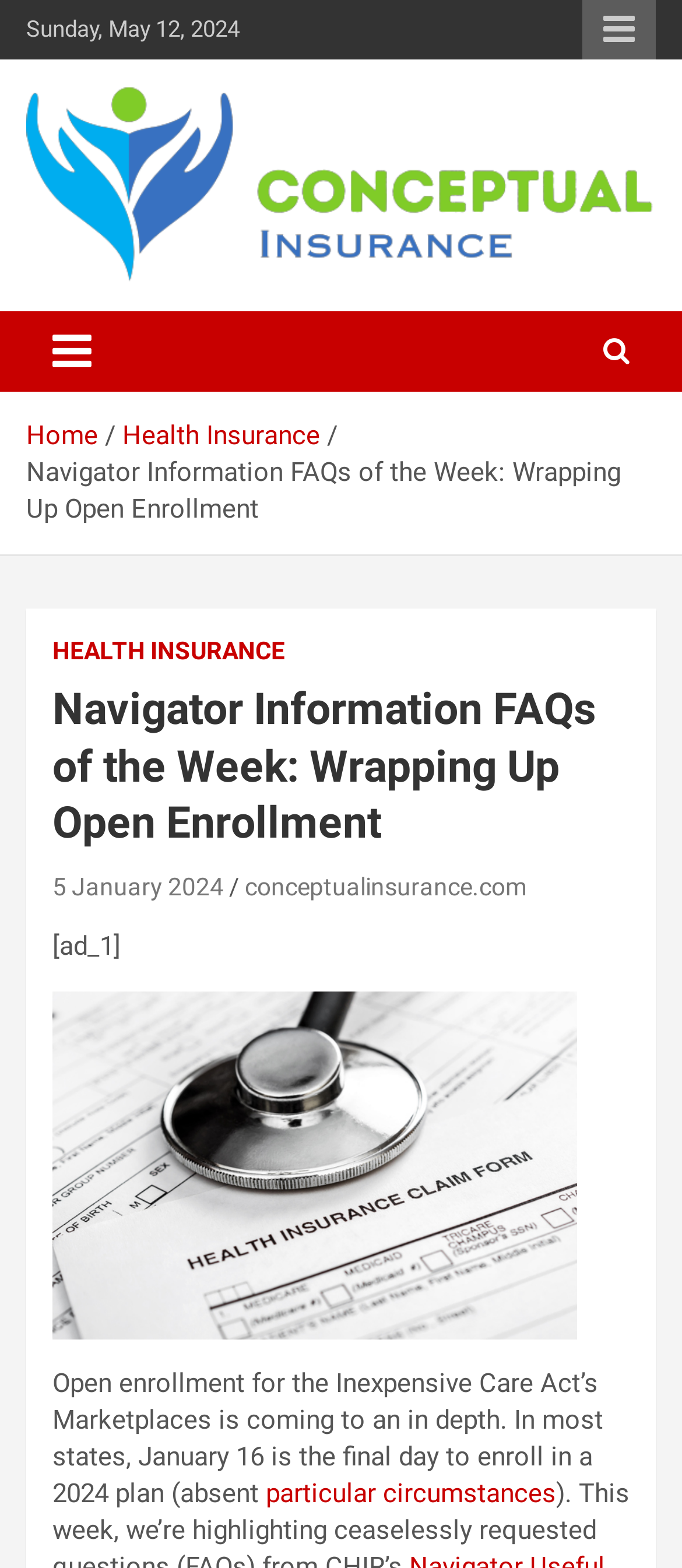Please find the bounding box coordinates for the clickable element needed to perform this instruction: "View HEALTH INSURANCE page".

[0.077, 0.405, 0.418, 0.427]